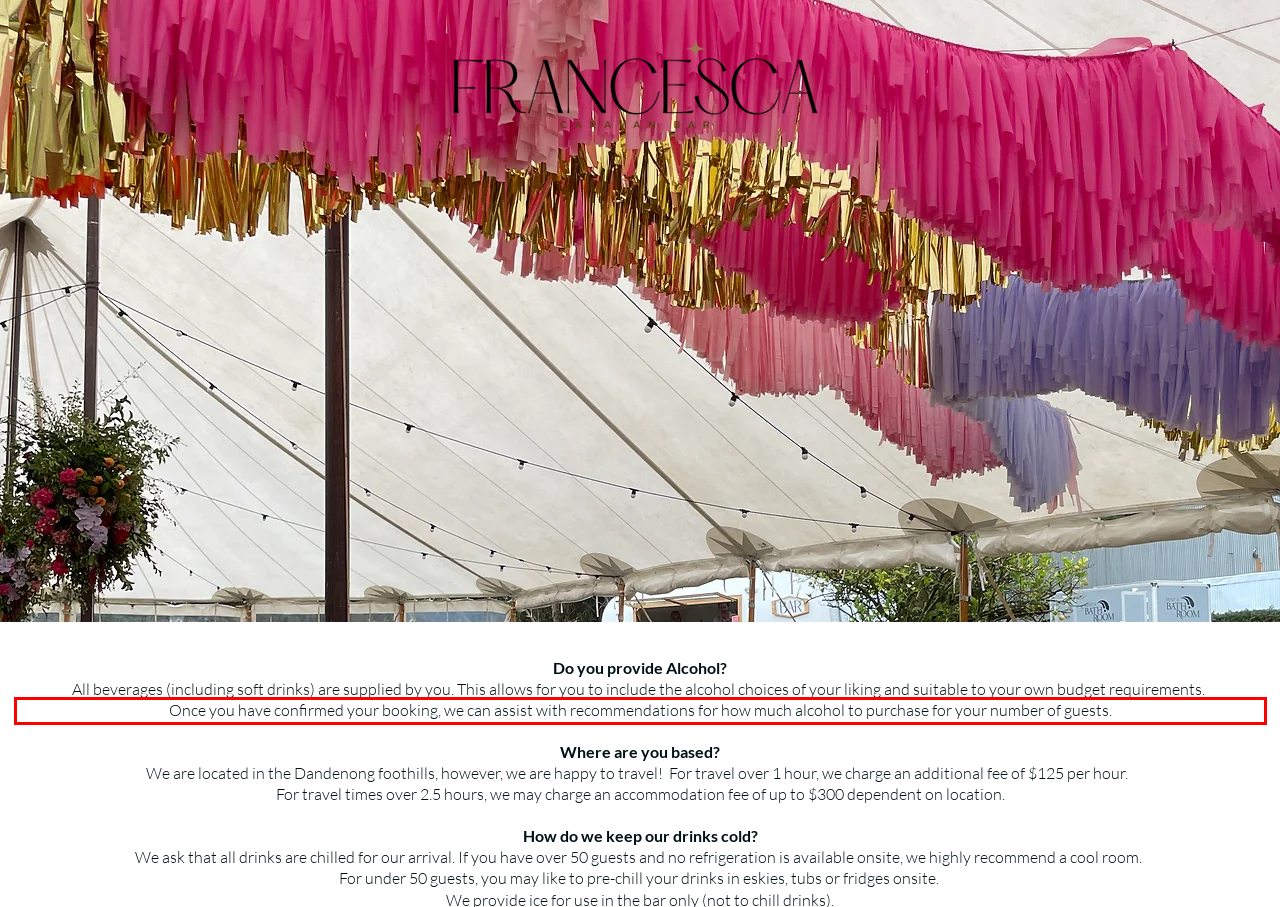Review the screenshot of the webpage and recognize the text inside the red rectangle bounding box. Provide the extracted text content.

Once you have confirmed your booking, we can assist with recommendations for how much alcohol to purchase for your number of guests.